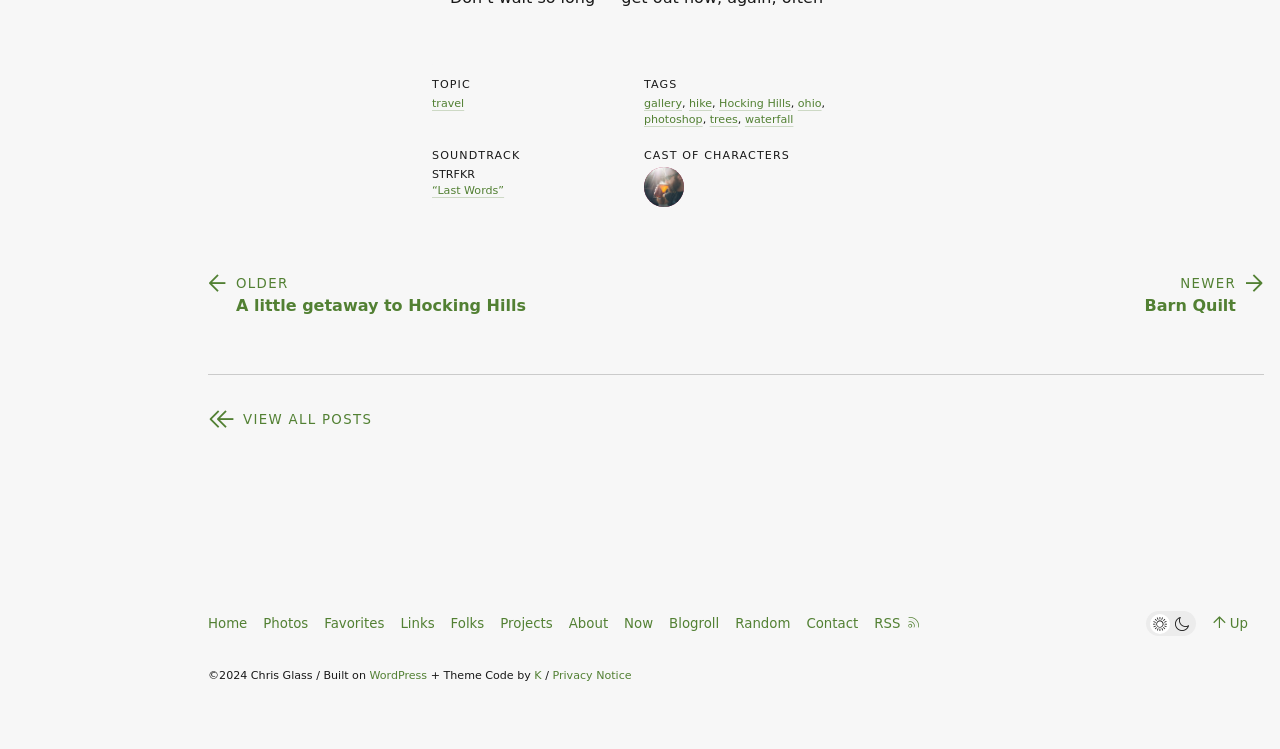Please locate the bounding box coordinates of the element's region that needs to be clicked to follow the instruction: "Go to the 'Photos' page". The bounding box coordinates should be provided as four float numbers between 0 and 1, i.e., [left, top, right, bottom].

[0.206, 0.822, 0.241, 0.842]